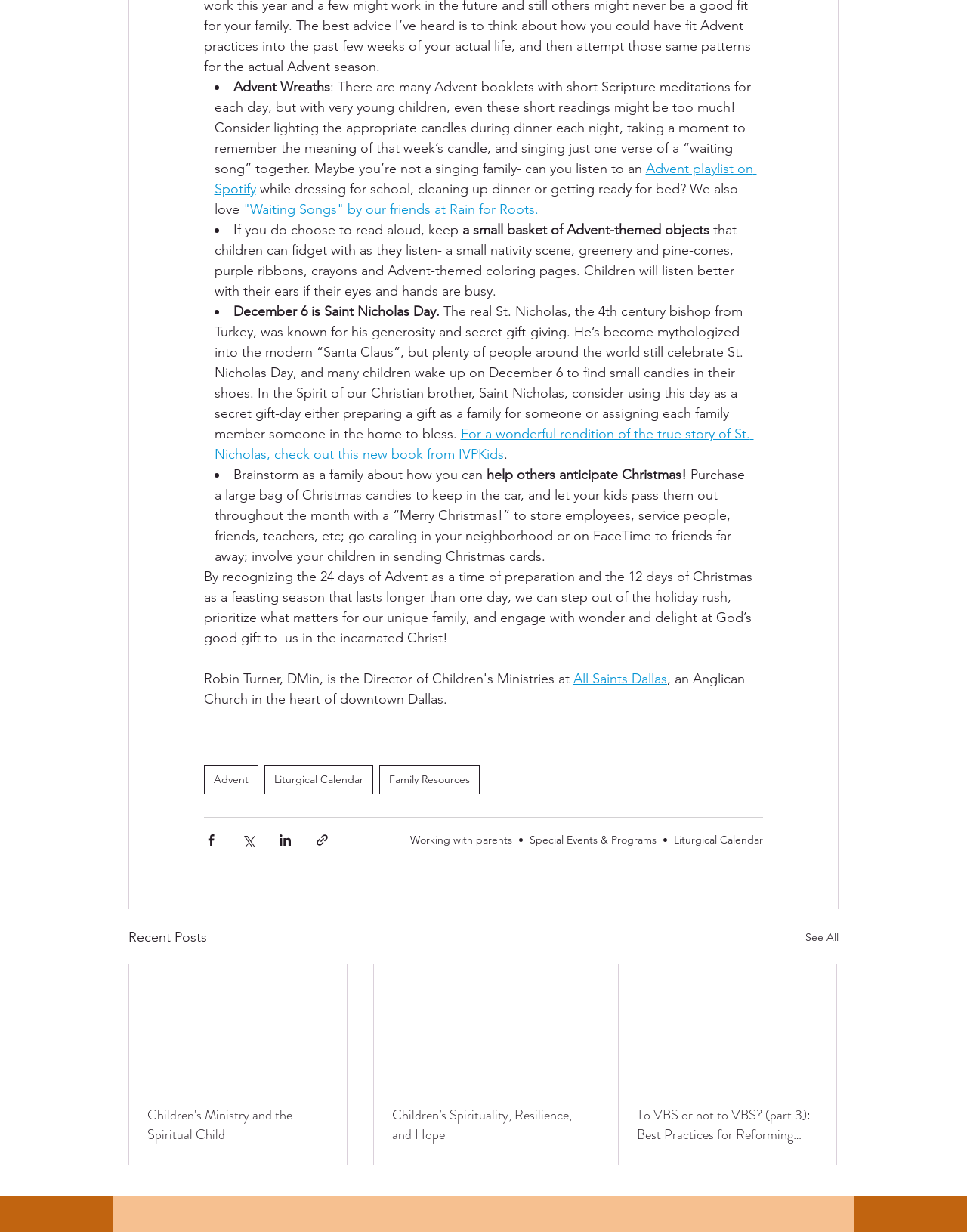What is the main topic of this webpage?
Based on the screenshot, answer the question with a single word or phrase.

Advent